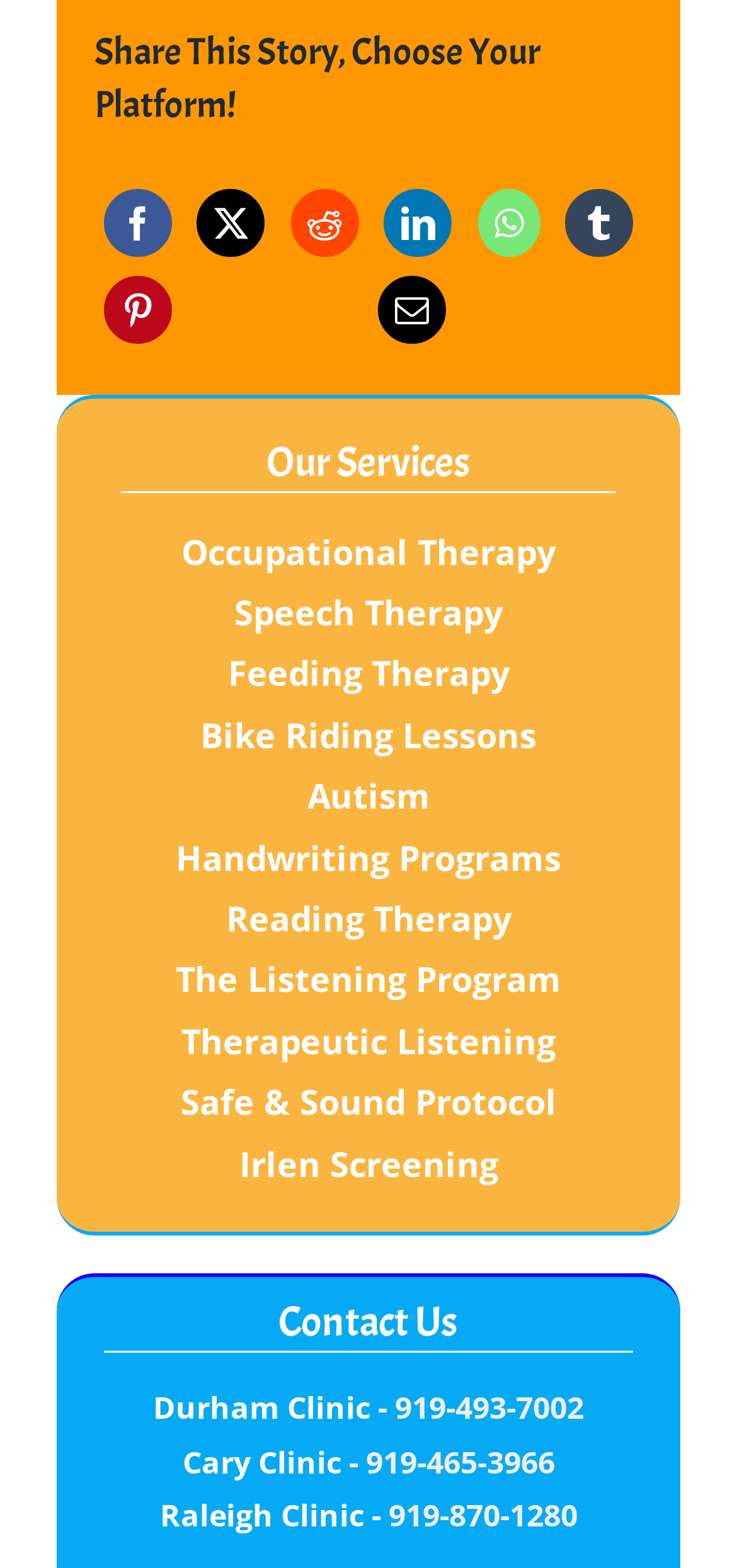What services are offered by this clinic? Analyze the screenshot and reply with just one word or a short phrase.

Therapy services